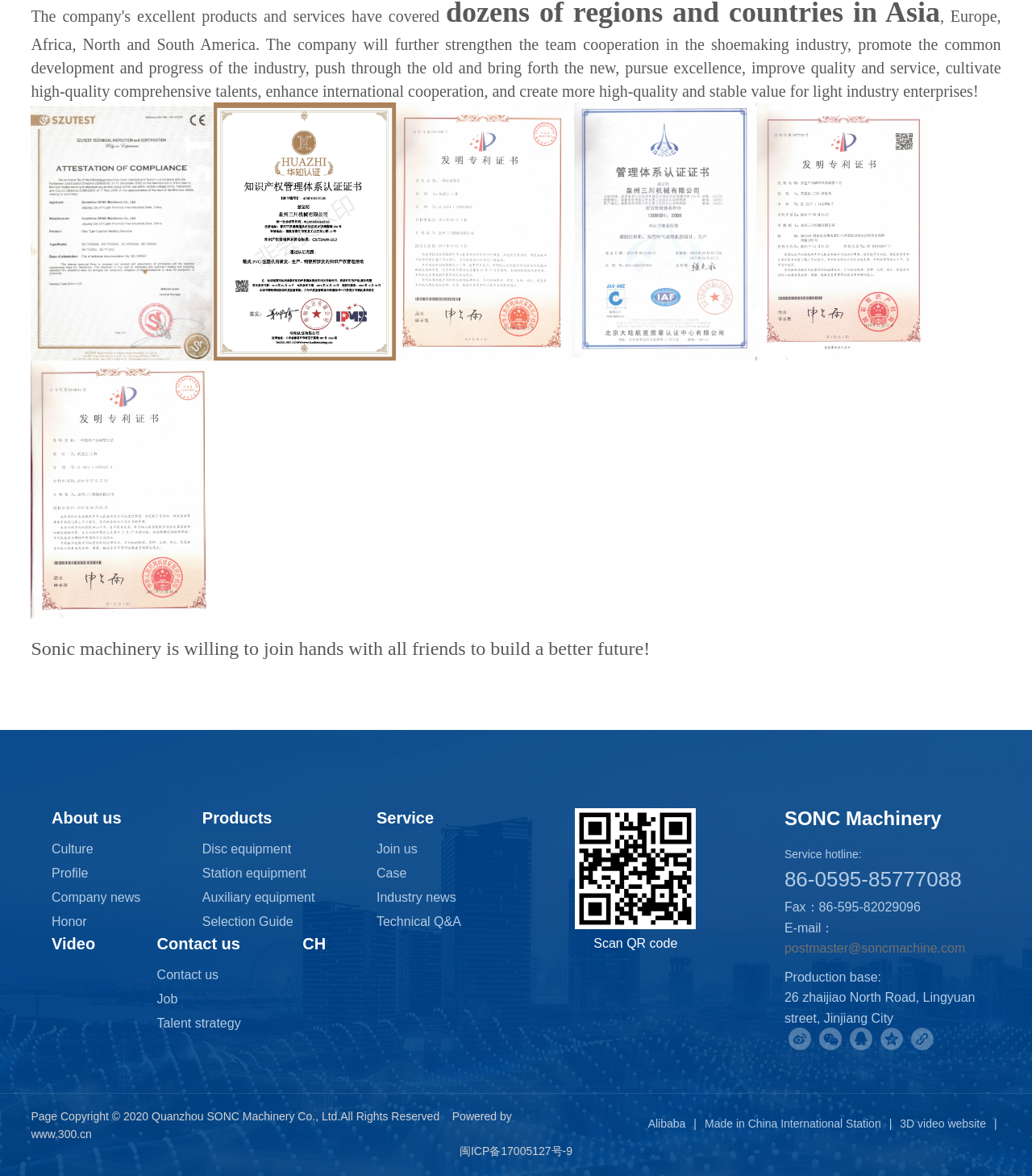Find the bounding box coordinates of the element I should click to carry out the following instruction: "Click the 'Search' button".

None